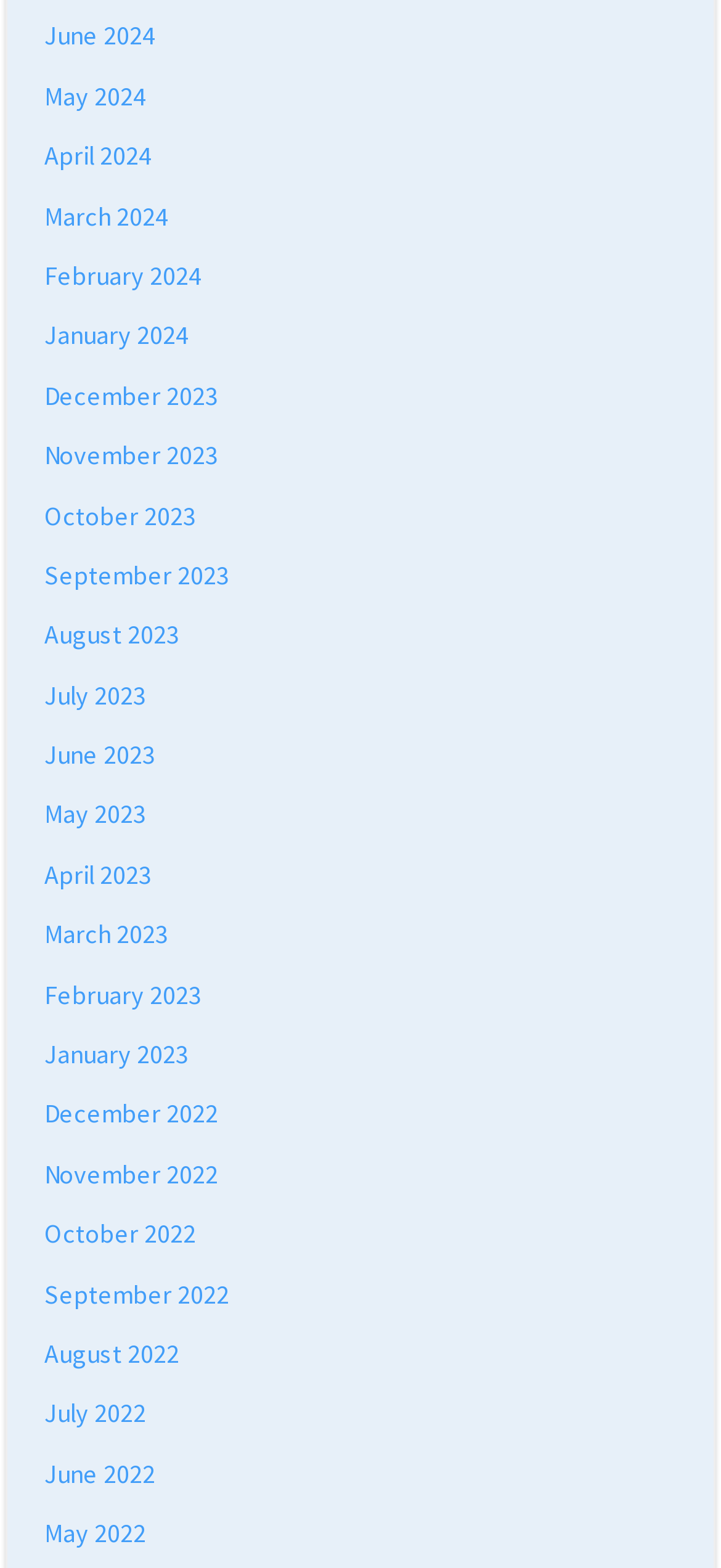Analyze the image and provide a detailed answer to the question: How many links are there in total?

I can count the number of links in the list, and I find that there are 36 links in total, each representing a month from June 2022 to June 2024.